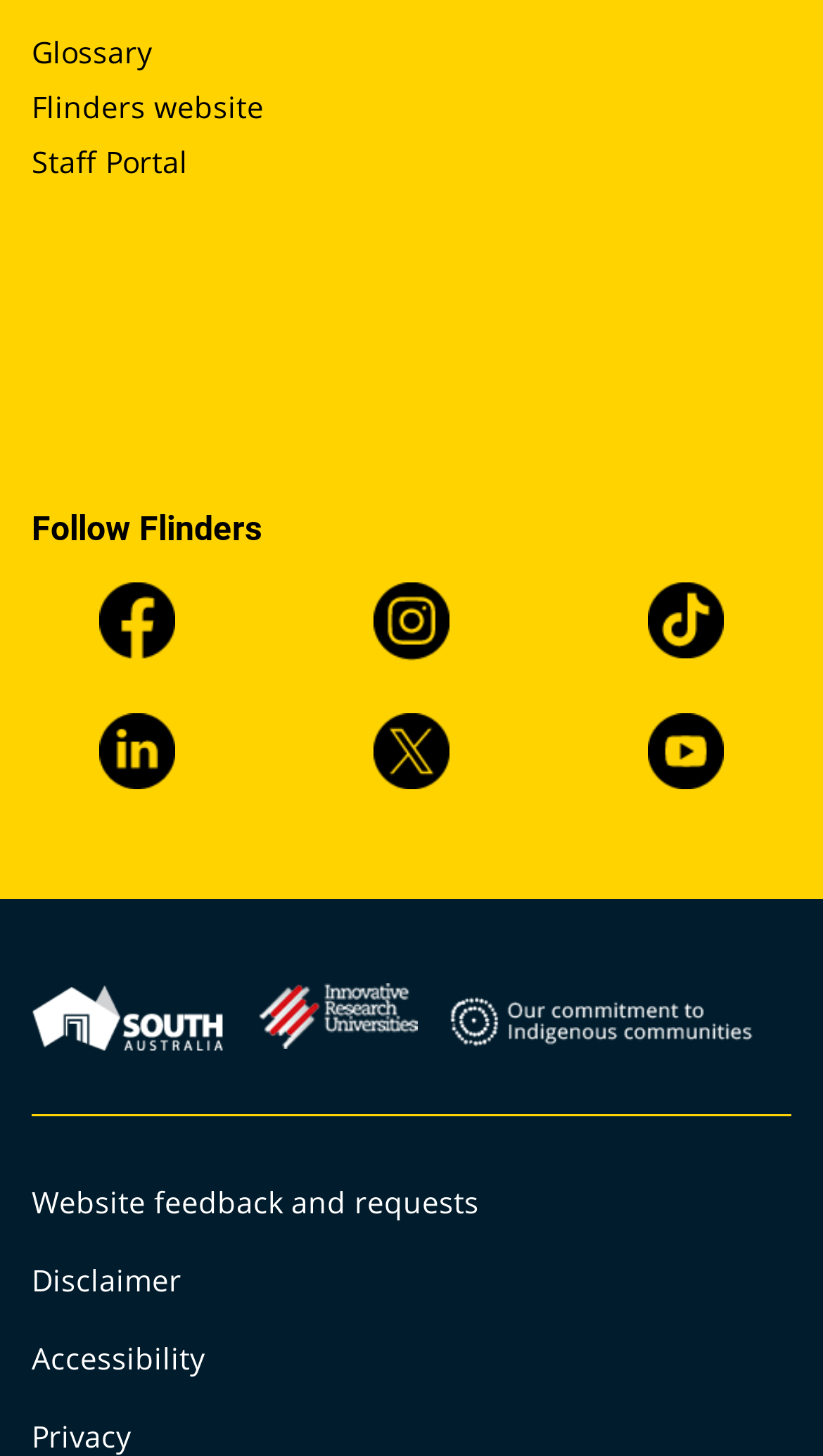Provide a brief response to the question using a single word or phrase: 
What is the name of the university?

Flinders University